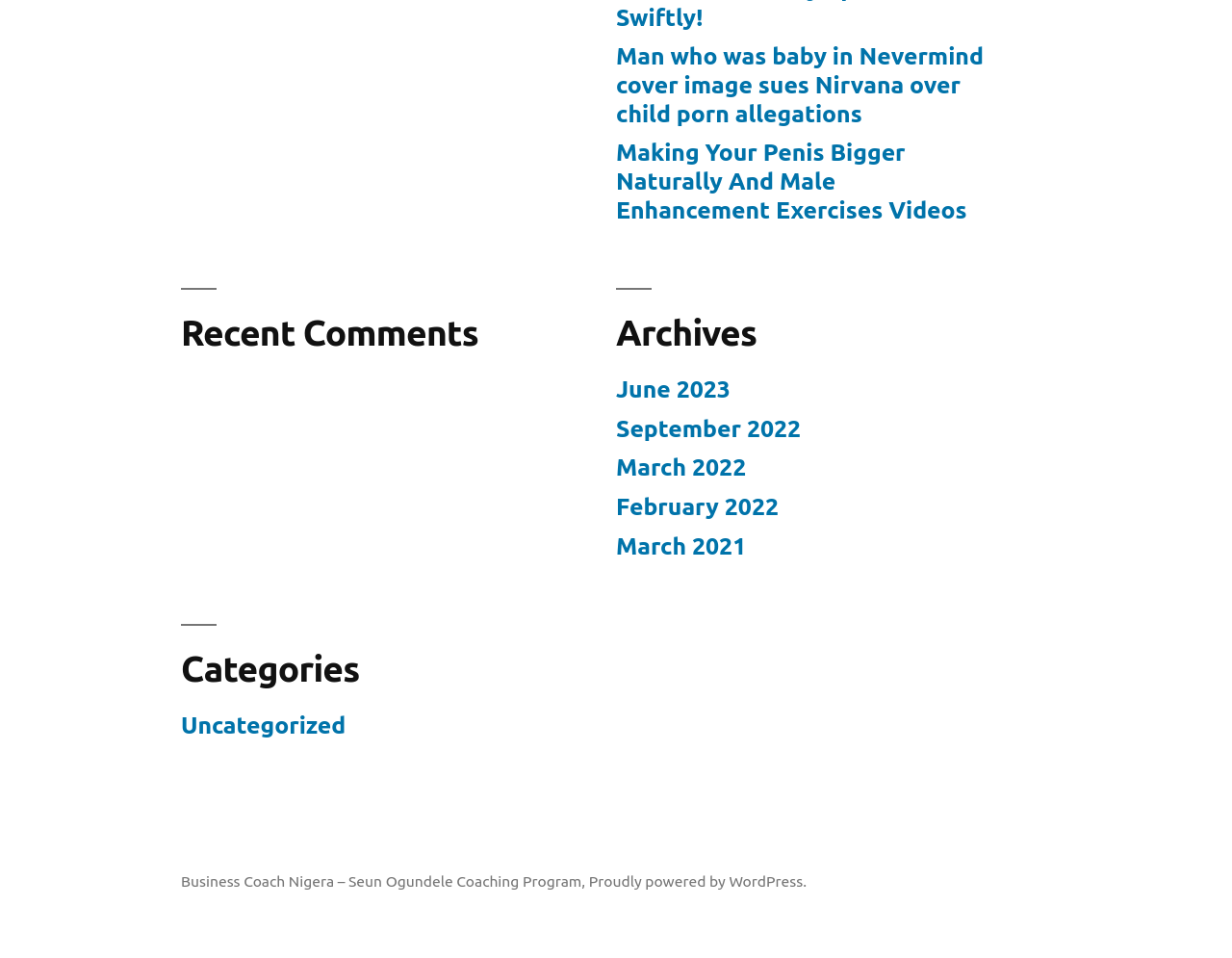Utilize the details in the image to give a detailed response to the question: What is the category of the link 'Business Coach Nigera – Seun Ogundele Coaching Program'?

The link 'Business Coach Nigera – Seun Ogundele Coaching Program' is under the 'Categories' navigation, and the only category listed is 'Uncategorized', so the category of the link is Uncategorized.